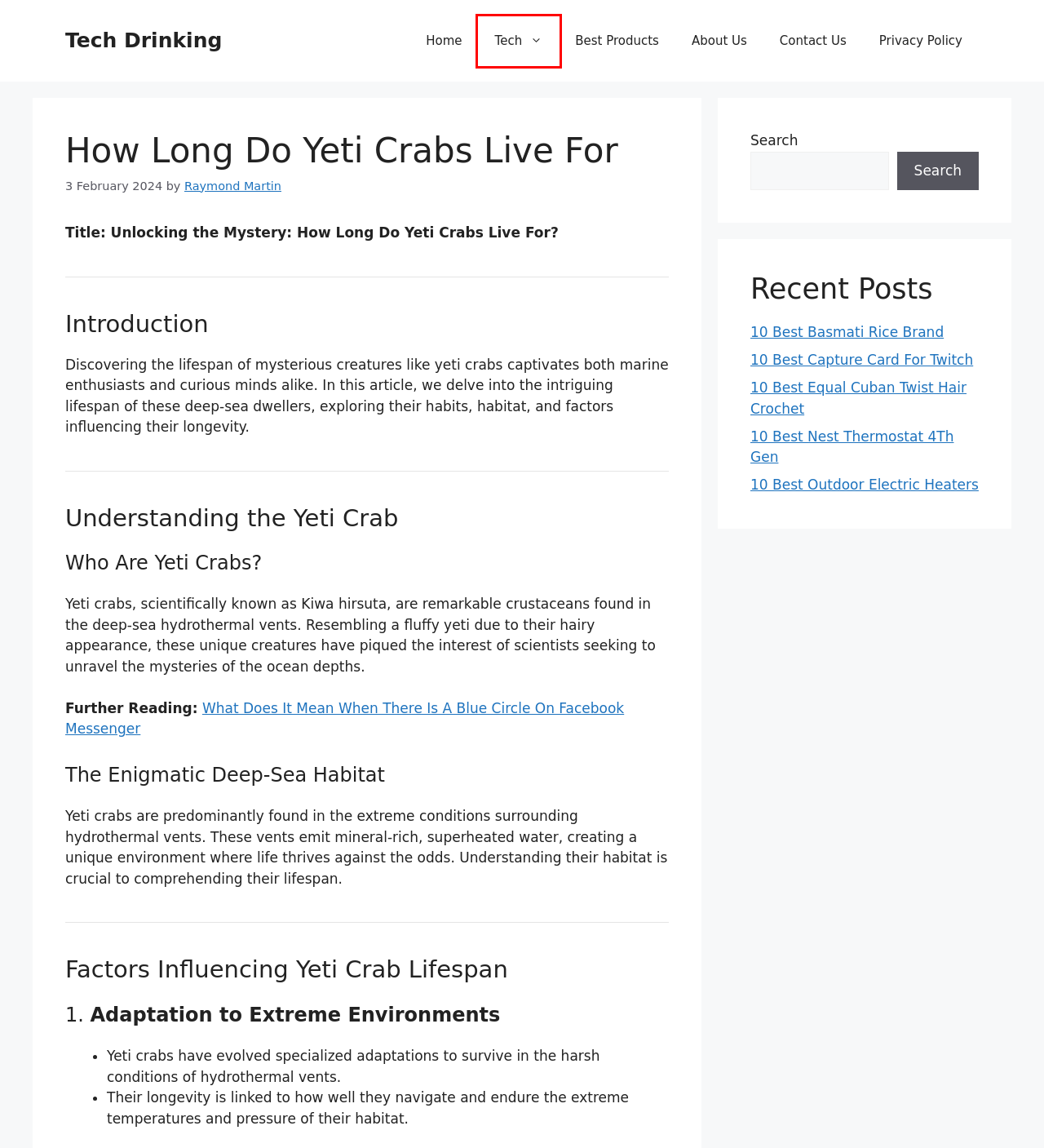Given a webpage screenshot with a red bounding box around a UI element, choose the webpage description that best matches the new webpage after clicking the element within the bounding box. Here are the candidates:
A. 10 Best Capture Card For Twitch (Updated 2024)
B. Tech - Tech Drinking
C. Tech Drinking - Unbiased Product Reviews
D. About Us - Tech Drinking
E. 10 Best Equal Cuban Twist Hair Crochet (Updated 2024)
F. Raymond Martin - Tech Drinking
G. 10 Best Basmati Rice Brand (Updated 2024)
H. 10 Best Nest Thermostat 4Th Gen (Updated 2024)

B